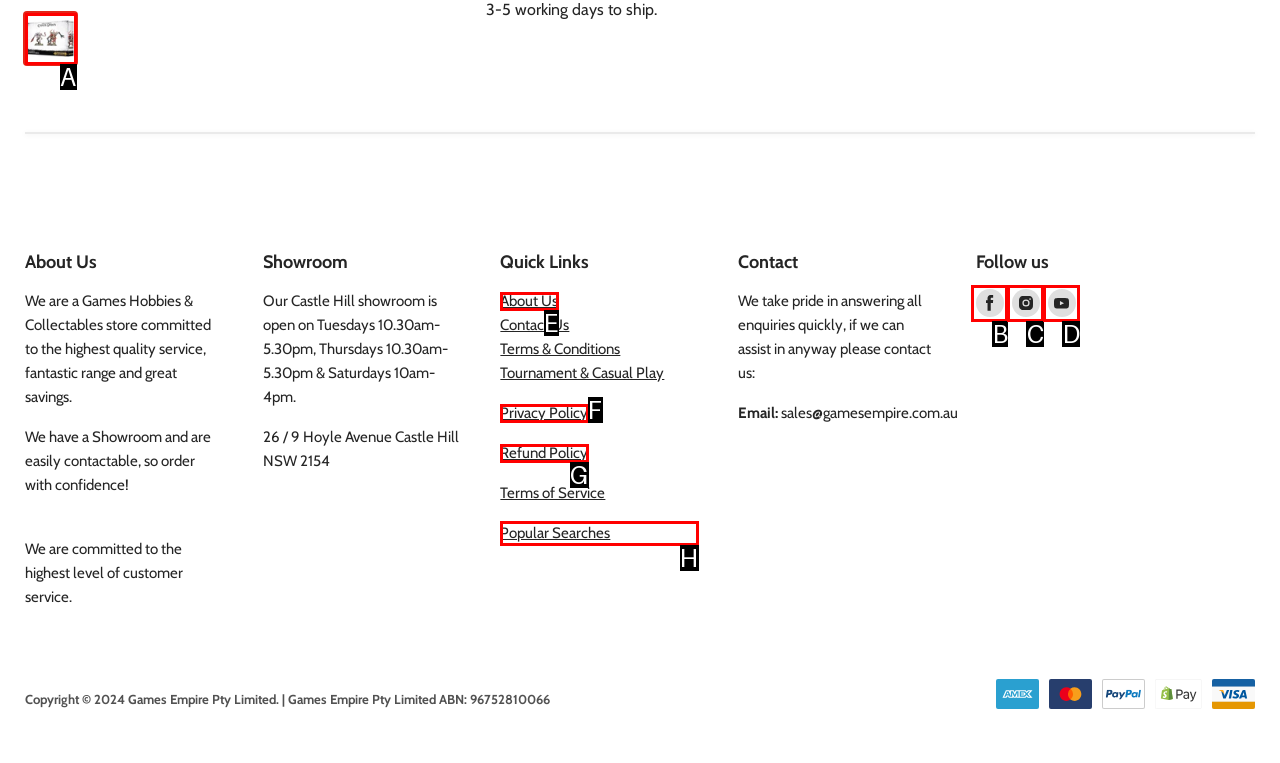Identify the UI element that corresponds to this description: Popular Searches
Respond with the letter of the correct option.

H